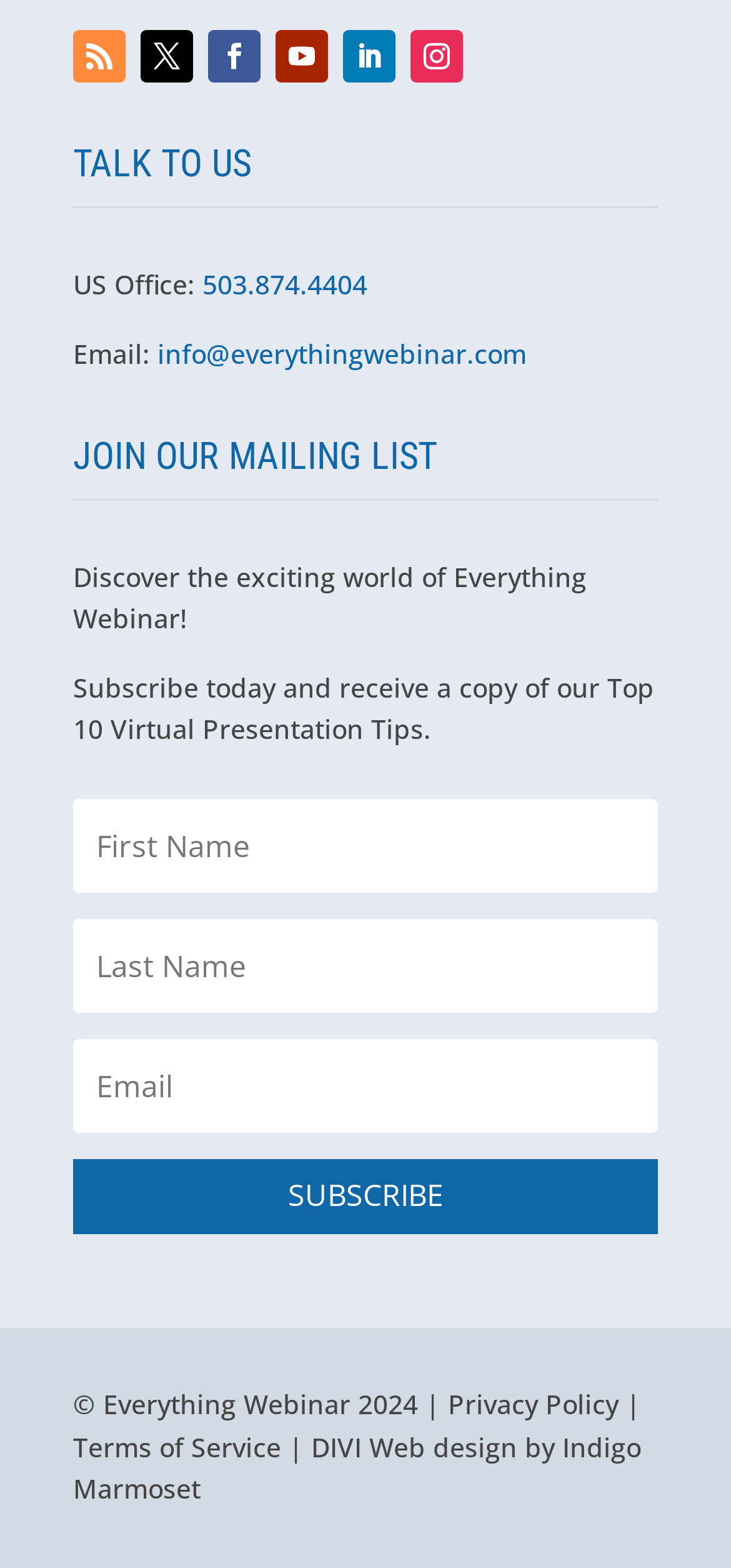Find the bounding box coordinates of the element I should click to carry out the following instruction: "Send an email to the company".

[0.215, 0.214, 0.721, 0.236]